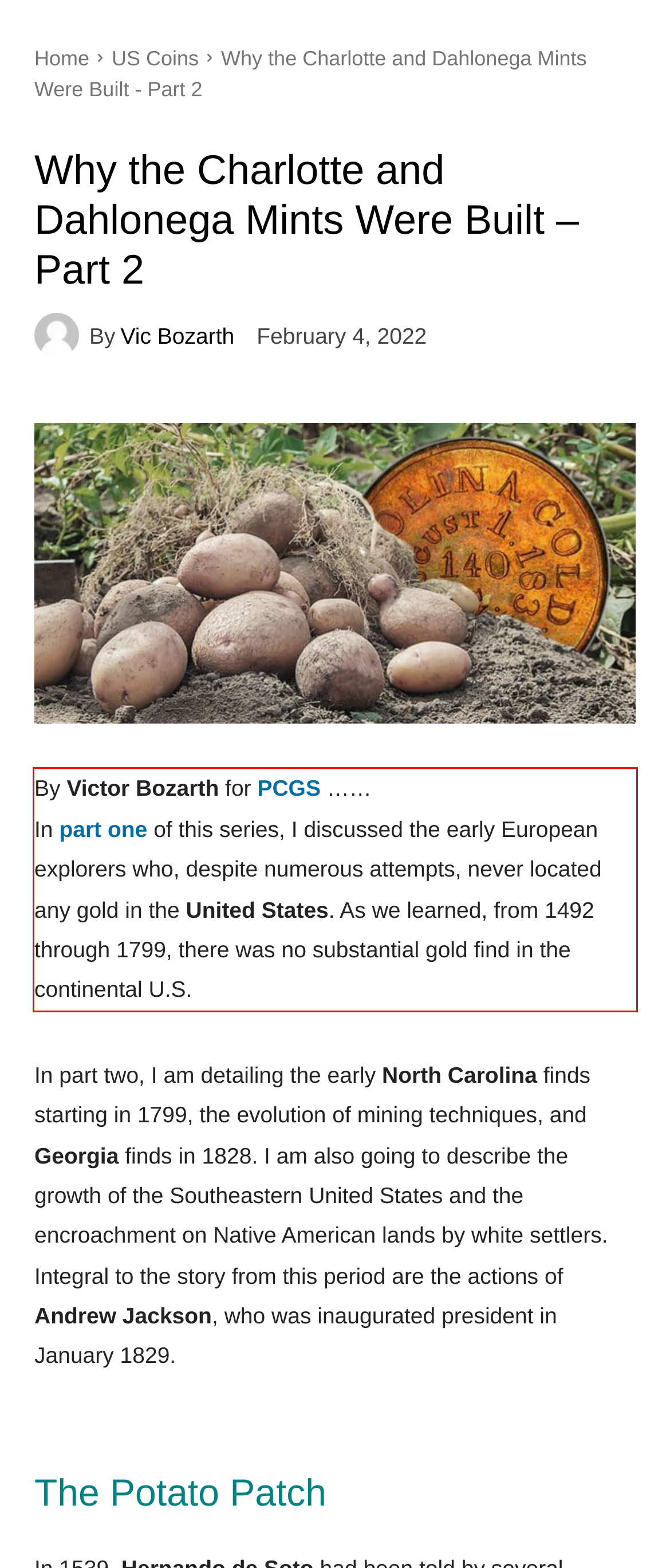Given a screenshot of a webpage, identify the red bounding box and perform OCR to recognize the text within that box.

By Victor Bozarth for PCGS …… In part one of this series, I discussed the early European explorers who, despite numerous attempts, never located any gold in the United States. As we learned, from 1492 through 1799, there was no substantial gold find in the continental U.S.